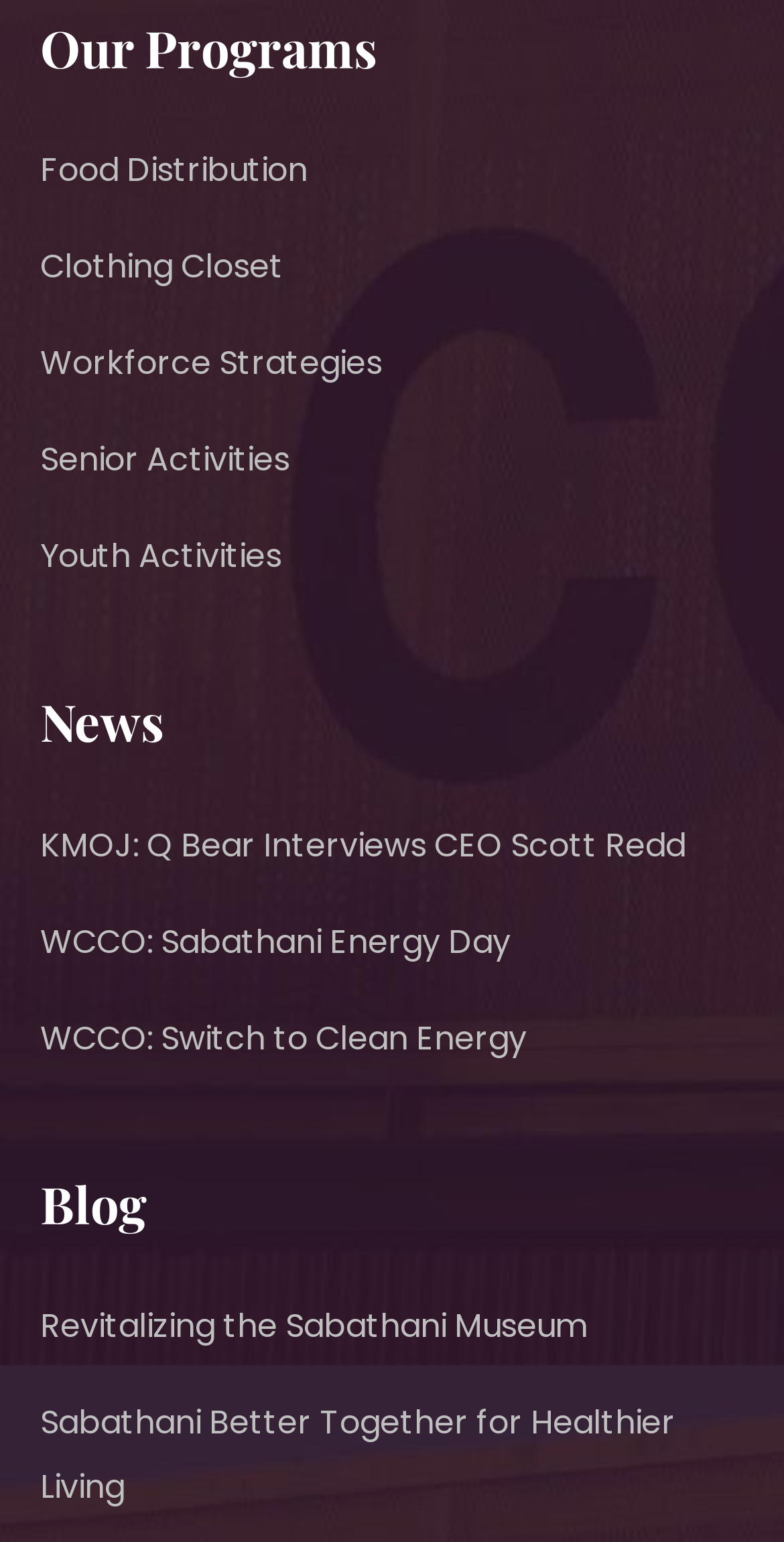How many programs are listed?
Using the picture, provide a one-word or short phrase answer.

6